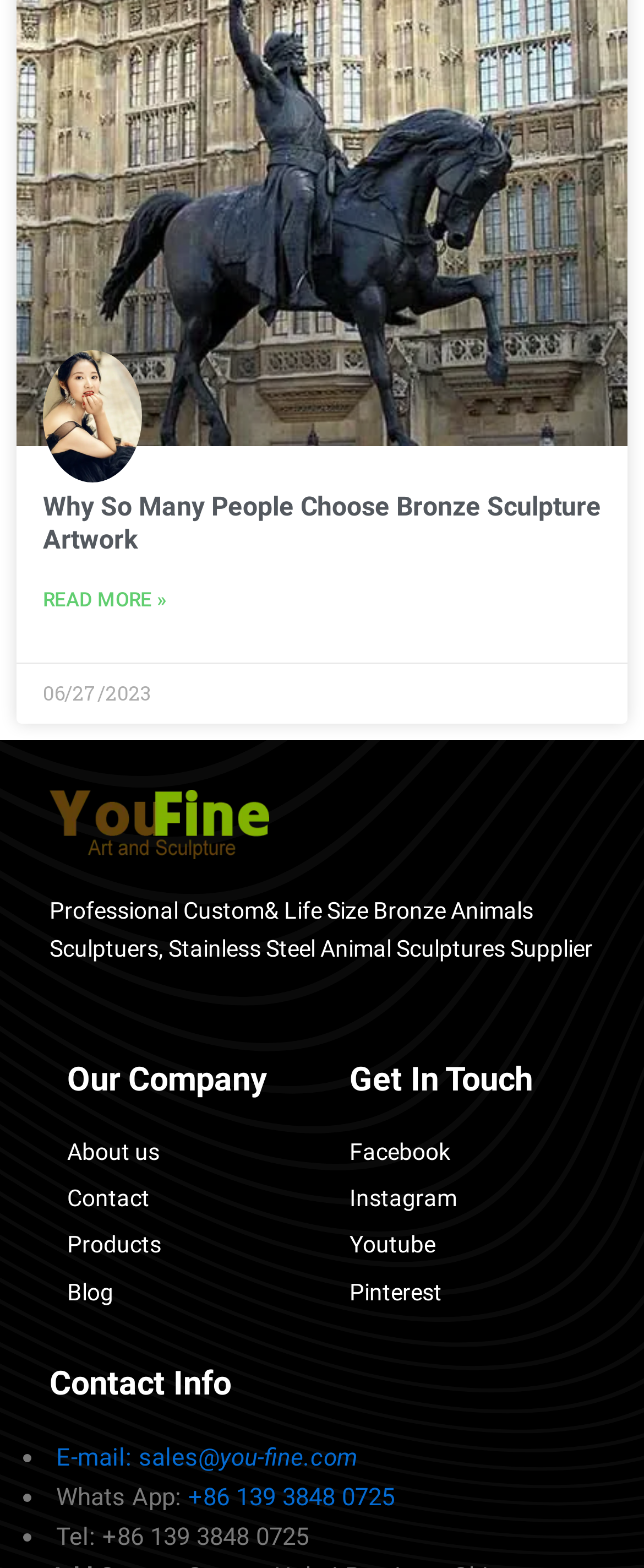Identify the bounding box coordinates of the clickable region necessary to fulfill the following instruction: "Follow on Facebook". The bounding box coordinates should be four float numbers between 0 and 1, i.e., [left, top, right, bottom].

[0.543, 0.723, 0.896, 0.747]